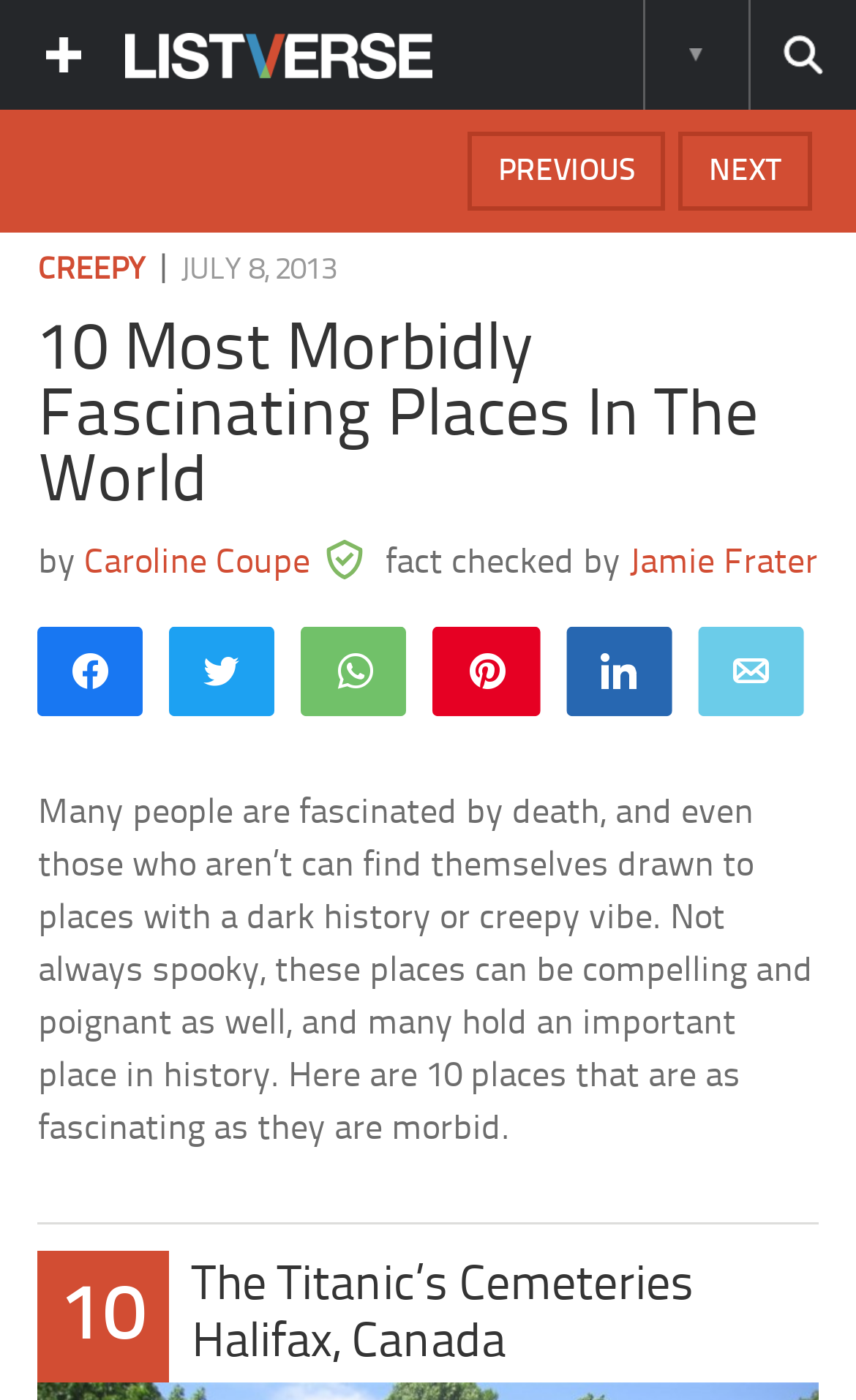Find the bounding box coordinates corresponding to the UI element with the description: "Show Mobile Navigation". The coordinates should be formatted as [left, top, right, bottom], with values as floats between 0 and 1.

[0.015, 0.0, 0.133, 0.078]